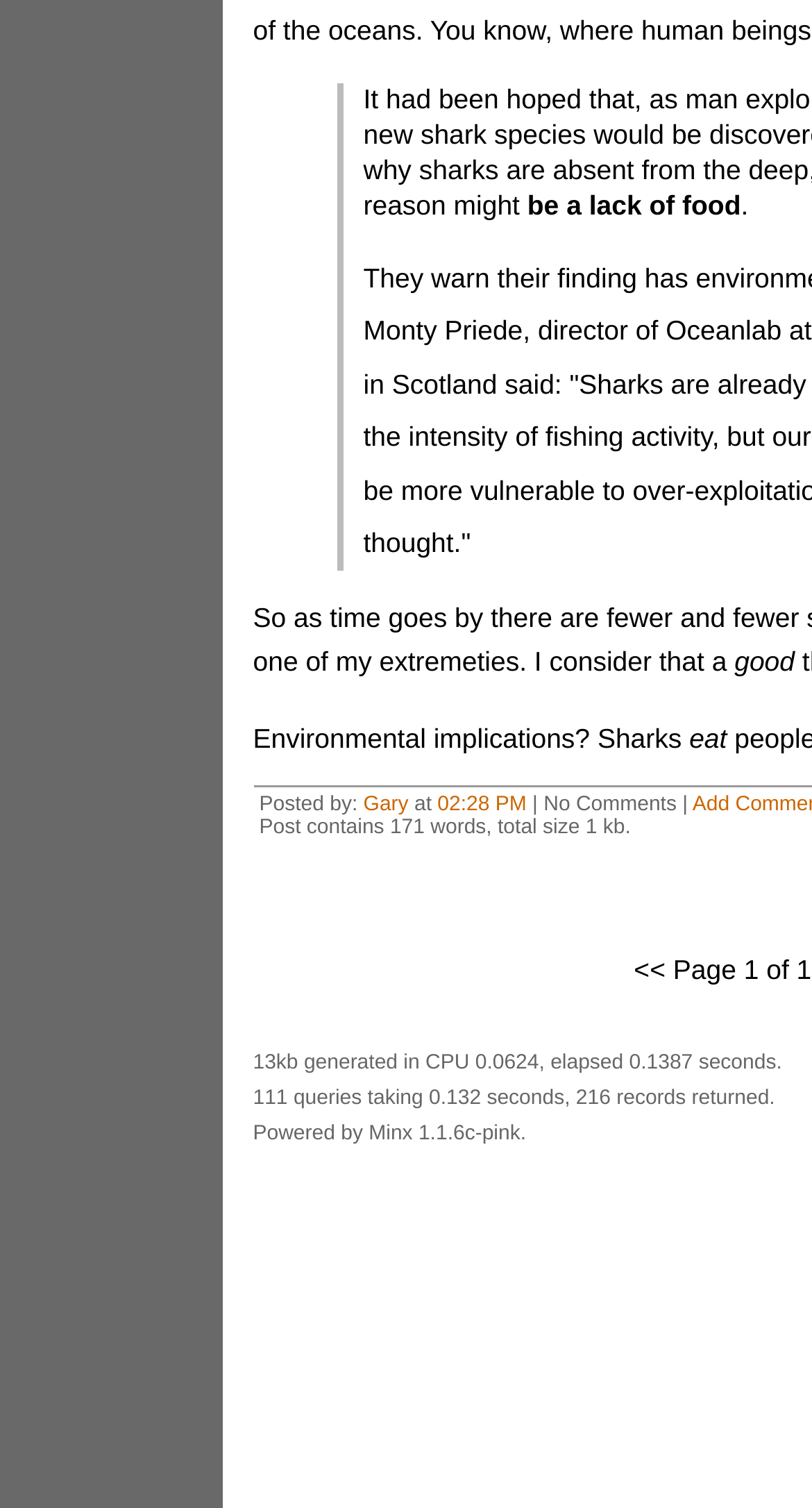Please specify the bounding box coordinates in the format (top-left x, top-left y, bottom-right x, bottom-right y), with all values as floating point numbers between 0 and 1. Identify the bounding box of the UI element described by: Gary

[0.487, 0.682, 0.56, 0.702]